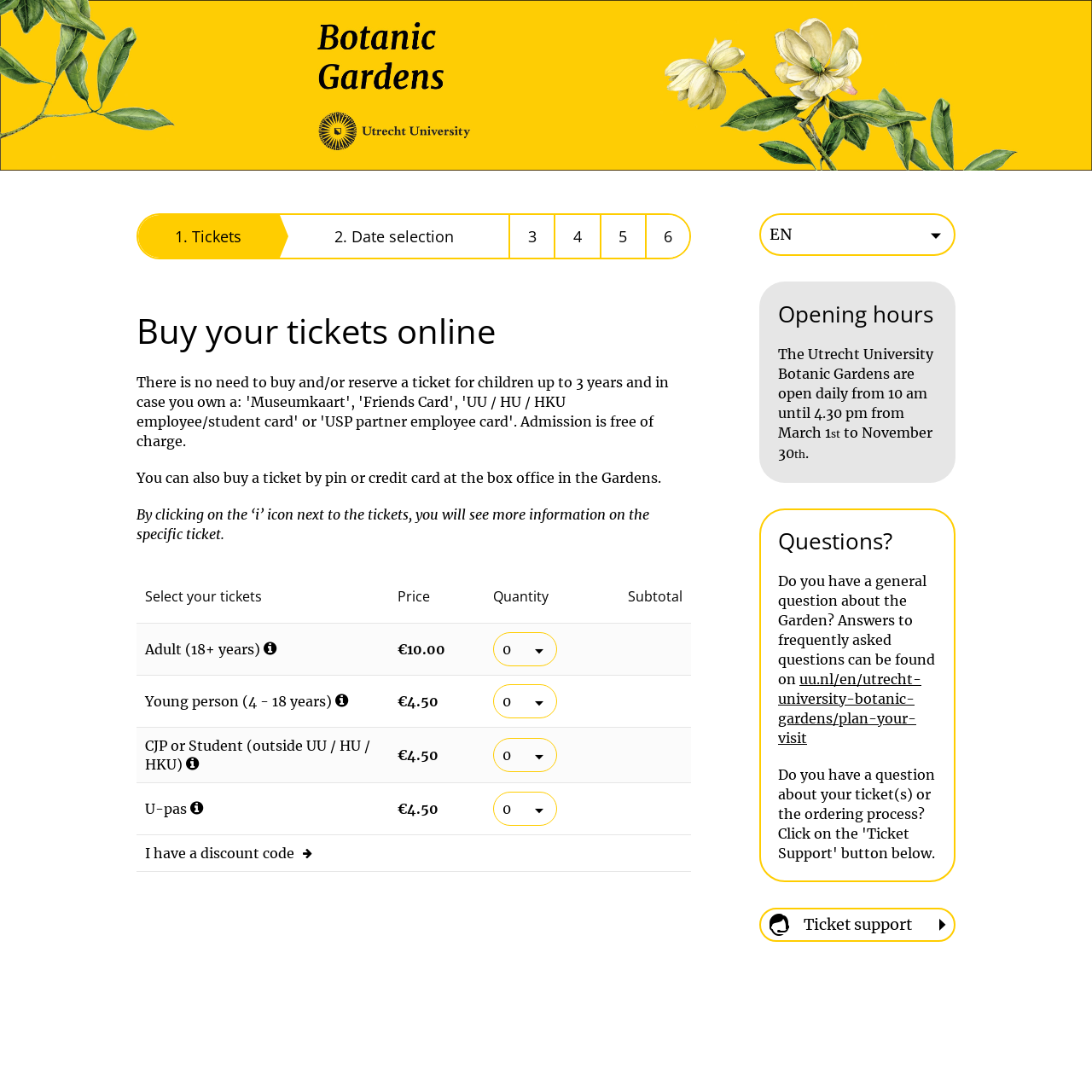Could you specify the bounding box coordinates for the clickable section to complete the following instruction: "Share this on Twitter"?

None